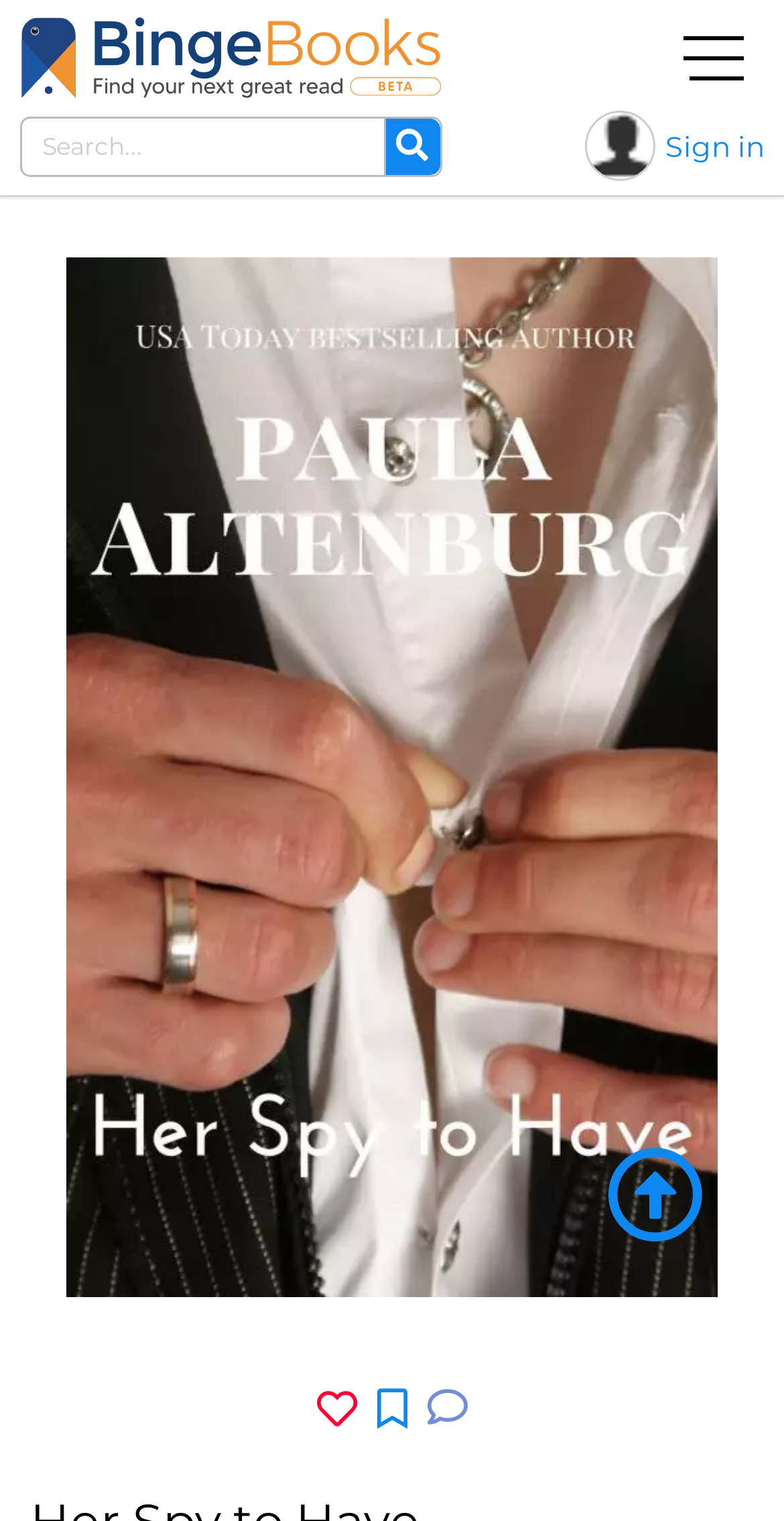Identify and provide the main heading of the webpage.

Her Spy to Have